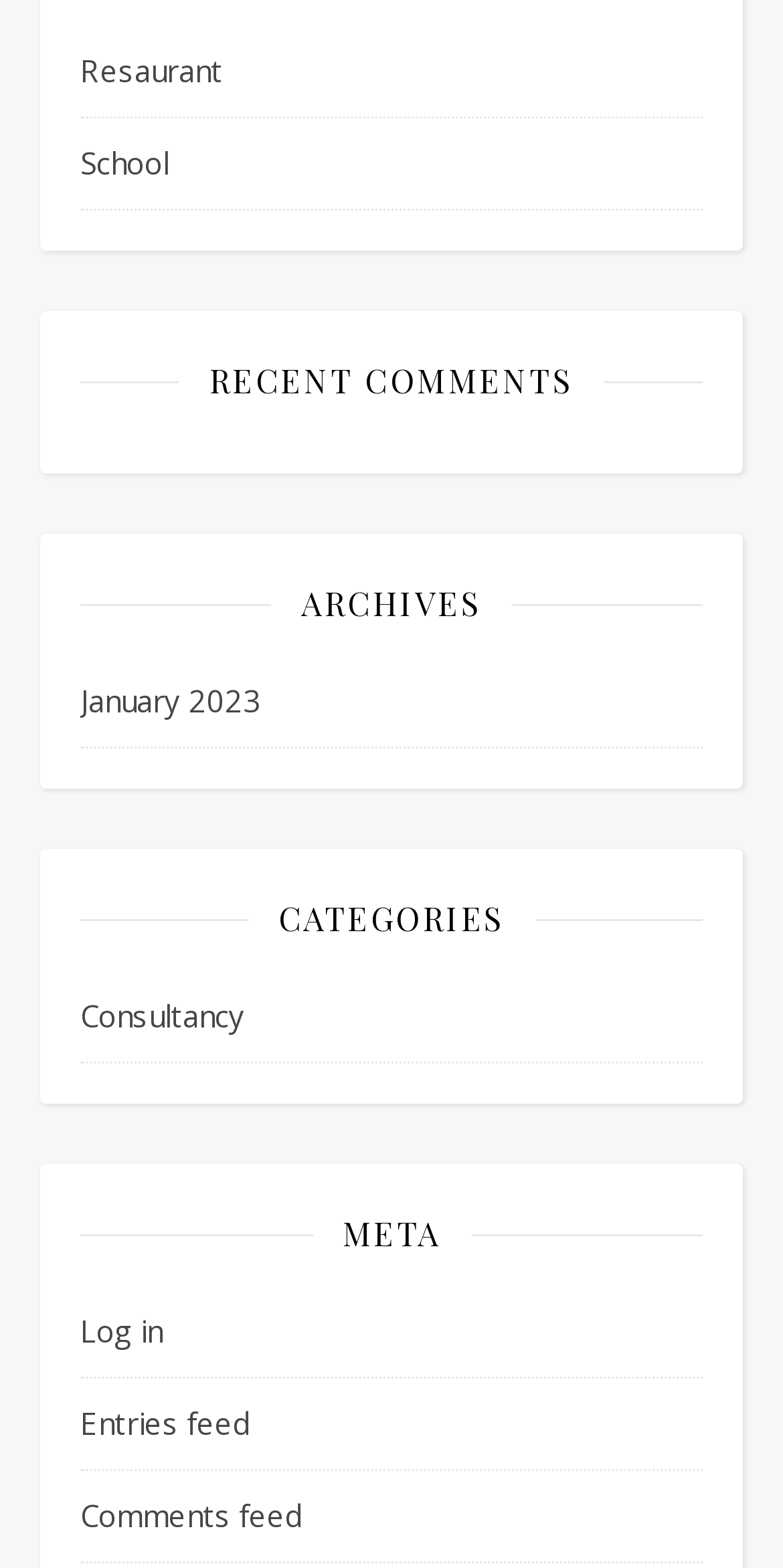How many types of feeds are available? Using the information from the screenshot, answer with a single word or phrase.

2